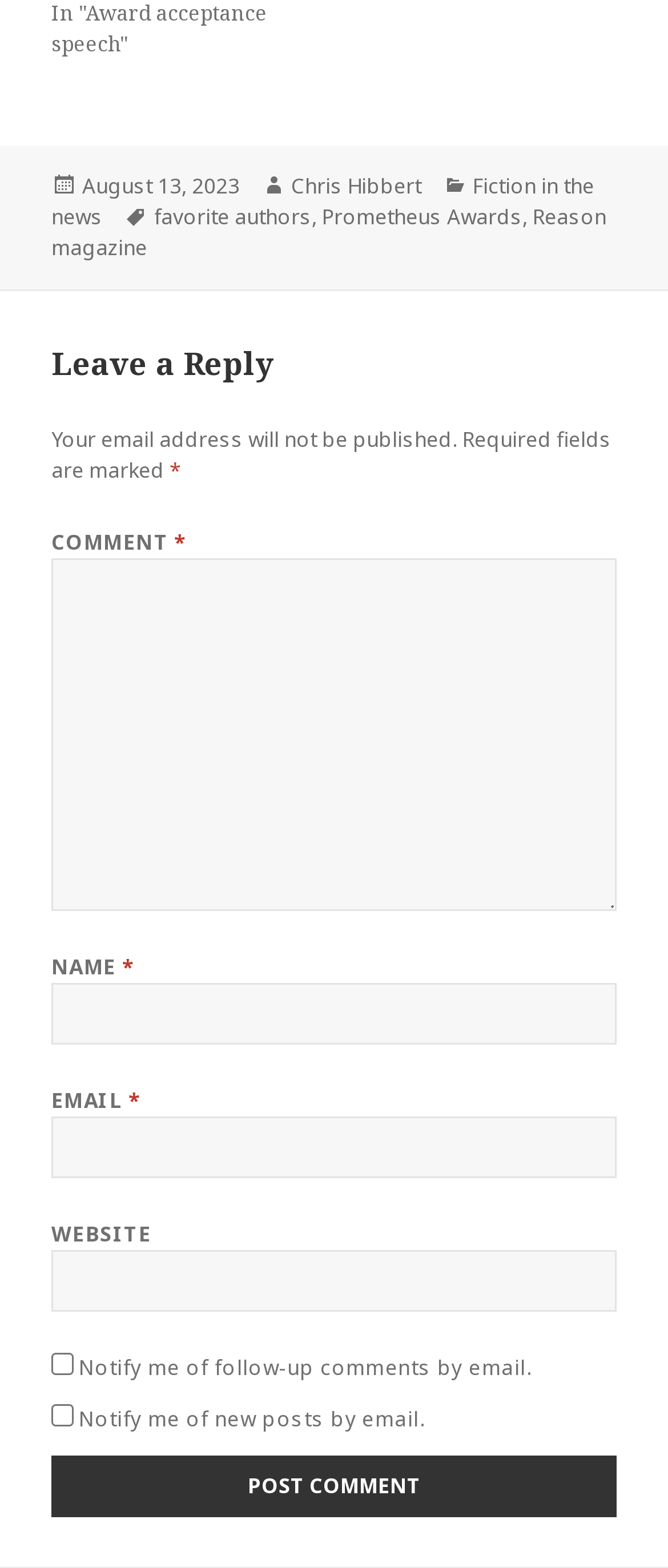Who is the author of the post?
Please provide a single word or phrase as your answer based on the screenshot.

Chris Hibbert